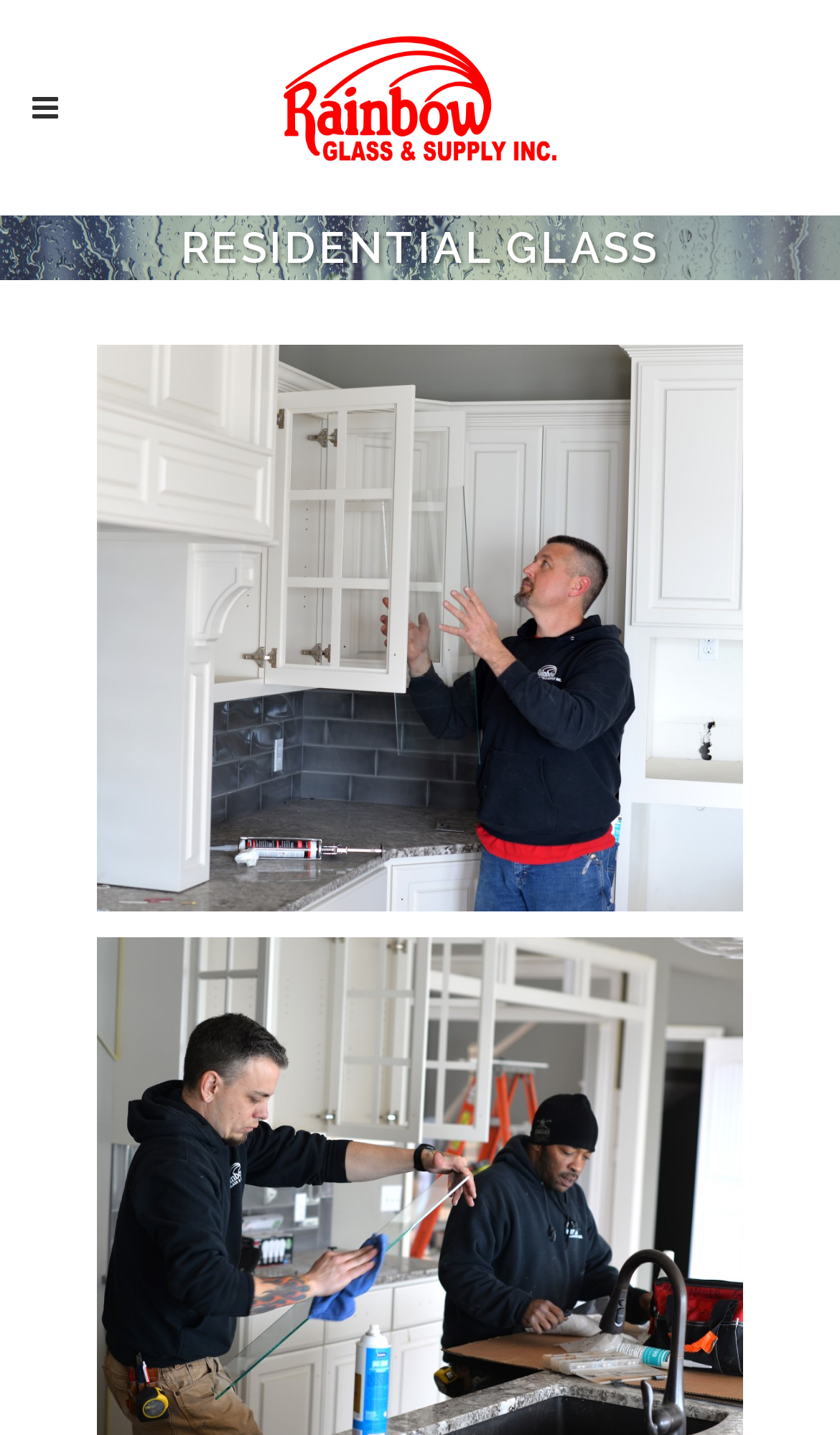Produce an elaborate caption capturing the essence of the webpage.

The webpage is about Rainbow Glass, a company that offers affordable glass products for homes. At the top left of the page, there is a logo image with the text "Logo Logo" next to it. On the top right, there is a layout table that spans almost the entire width of the page. 

Below the logo, there is a horizontal image that stretches across the entire page. Underneath this image, there is a layout table that occupies most of the page's width. Within this table, the heading "RESIDENTIAL GLASS" is prominently displayed. 

To the right of the "RESIDENTIAL GLASS" heading, there is a link titled "CUSTOM GLASS WORK" that takes up a significant portion of the page's height. This link is divided into a layout table with the same title, "CUSTOM GLASS WORK", which suggests that it may lead to a section or page with more information about custom glass work services offered by Rainbow Glass.